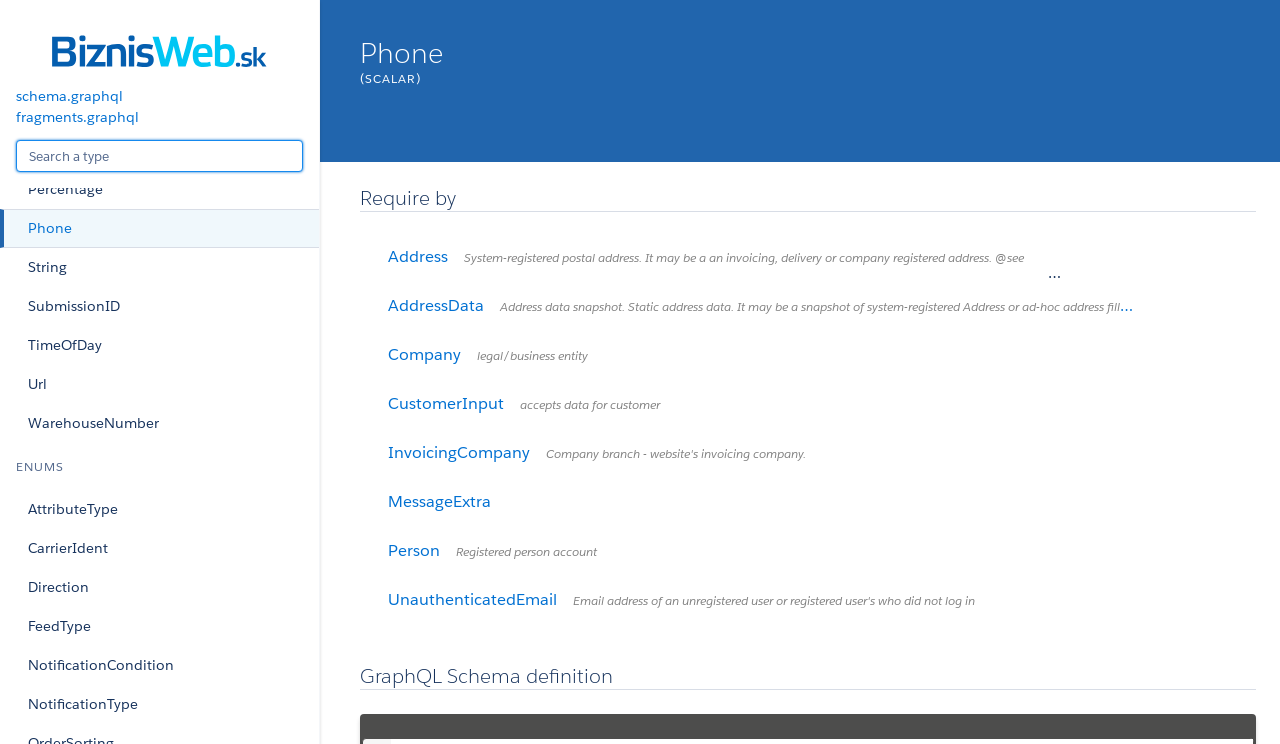Given the content of the image, can you provide a detailed answer to the question?
What is the 'CustomerInput' link related to?

The 'CustomerInput' link is related to accepting data for a customer, which suggests that it is used to input or collect customer information or data.